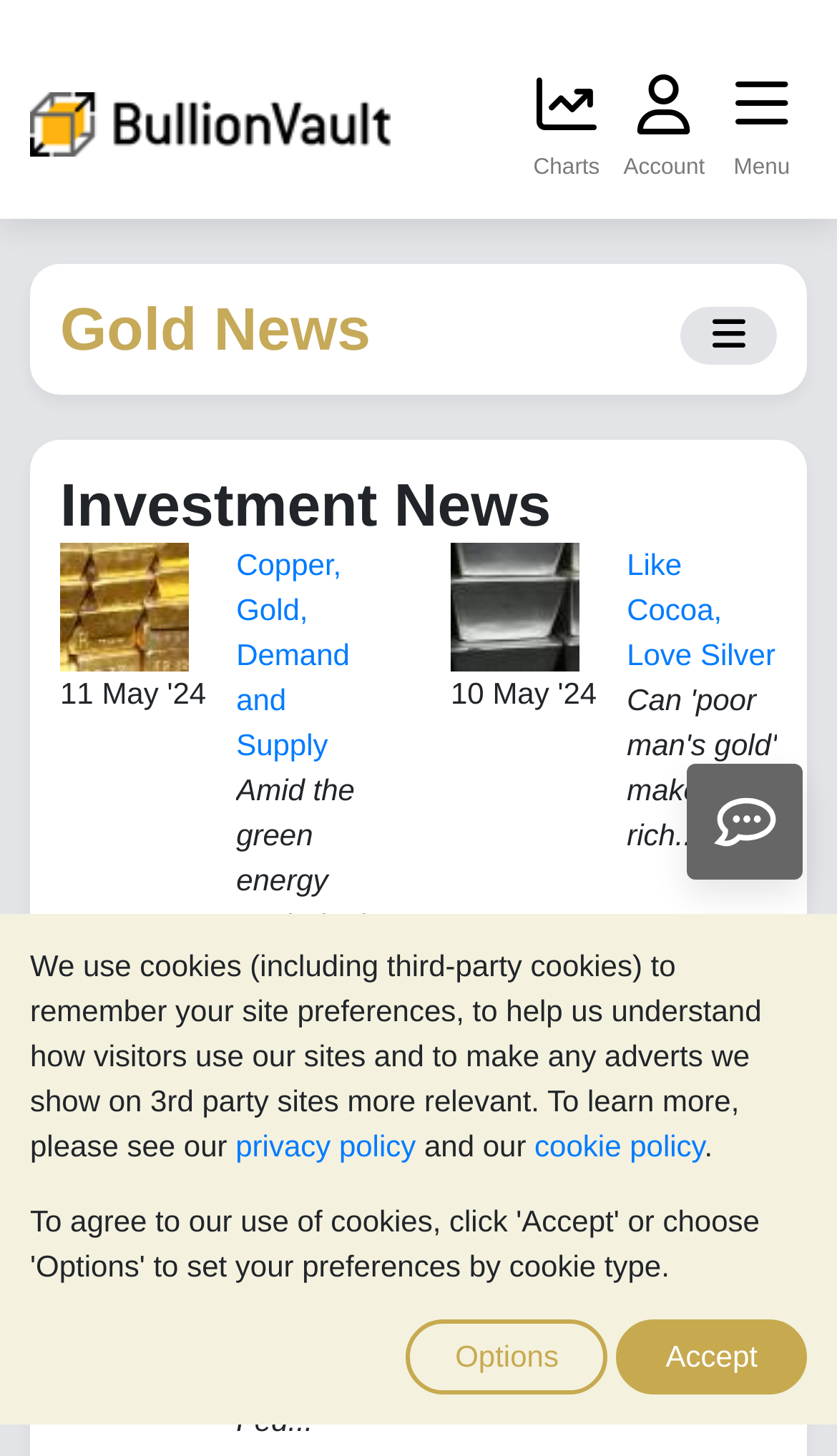Please determine the bounding box coordinates of the element's region to click for the following instruction: "Read more about Luxurious retreat".

None